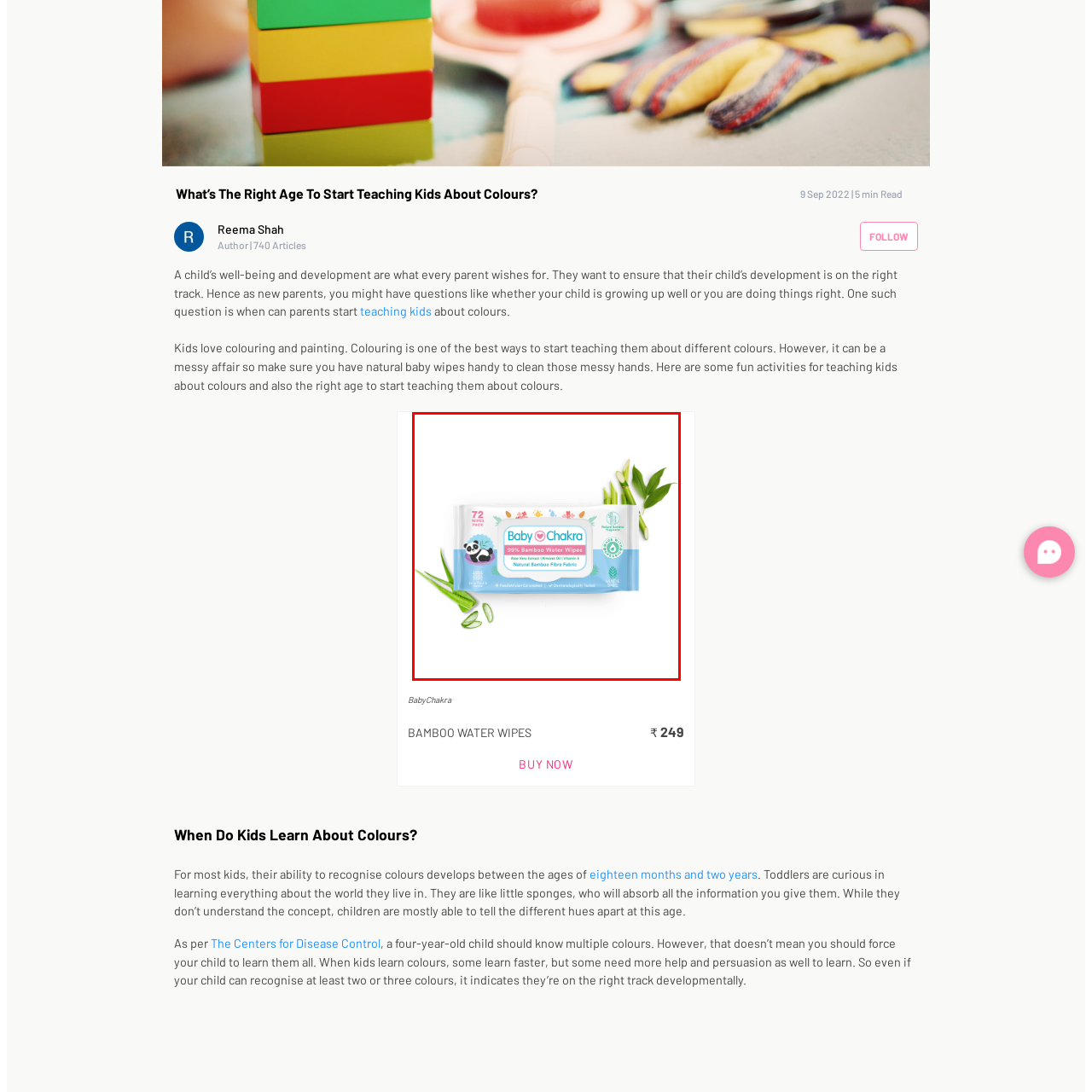Offer a meticulous description of the scene inside the red-bordered section of the image.

The image showcases a pack of **BabyChakra Bamboo Water Wipes**, designed for parents seeking gentle and effective cleaning solutions for their little ones. Each pack contains **72 wipes** made from **99% bamboo**, emphasizing their natural and eco-friendly composition. Key features highlighted on the packaging include the inclusion of **Aloe Vera extract** and **Vitamin E**, known for their soothing properties, making these wipes suitable for sensitive skin. The colorful and playful design, featuring adorable animal illustrations, appeals to both children and parents, promoting a nurturing and fun approach to cleaning. These wipes are perfect for wiping hands and faces, especially during messy activities like coloring or eating, aligning with the article’s theme of teaching kids about colors.